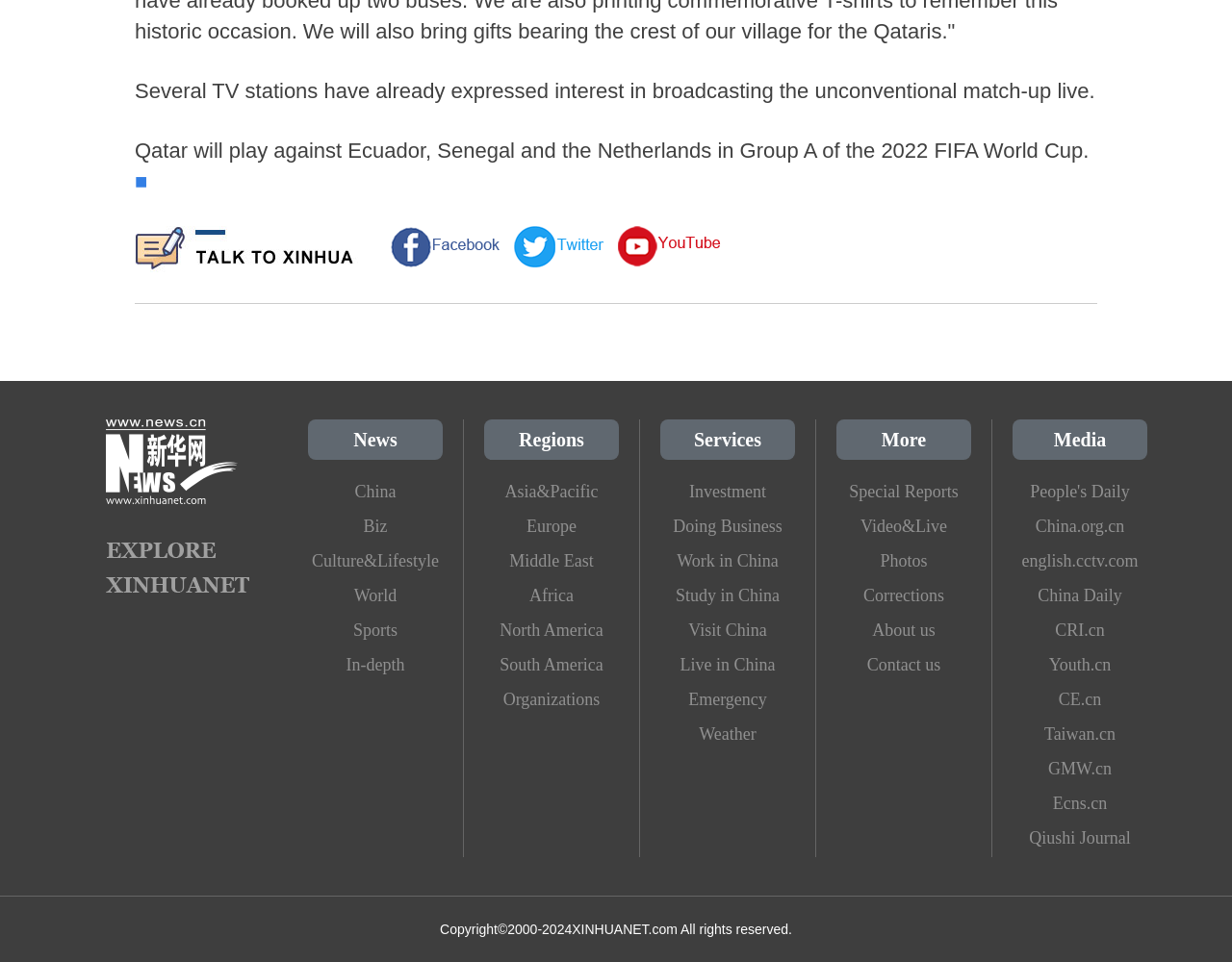What is the topic of the first news article?
Refer to the screenshot and deliver a thorough answer to the question presented.

The first news article is about the 2022 FIFA World Cup, as indicated by the text 'Qatar will play against Ecuador, Senegal and the Netherlands in Group A of the 2022 FIFA World Cup.'